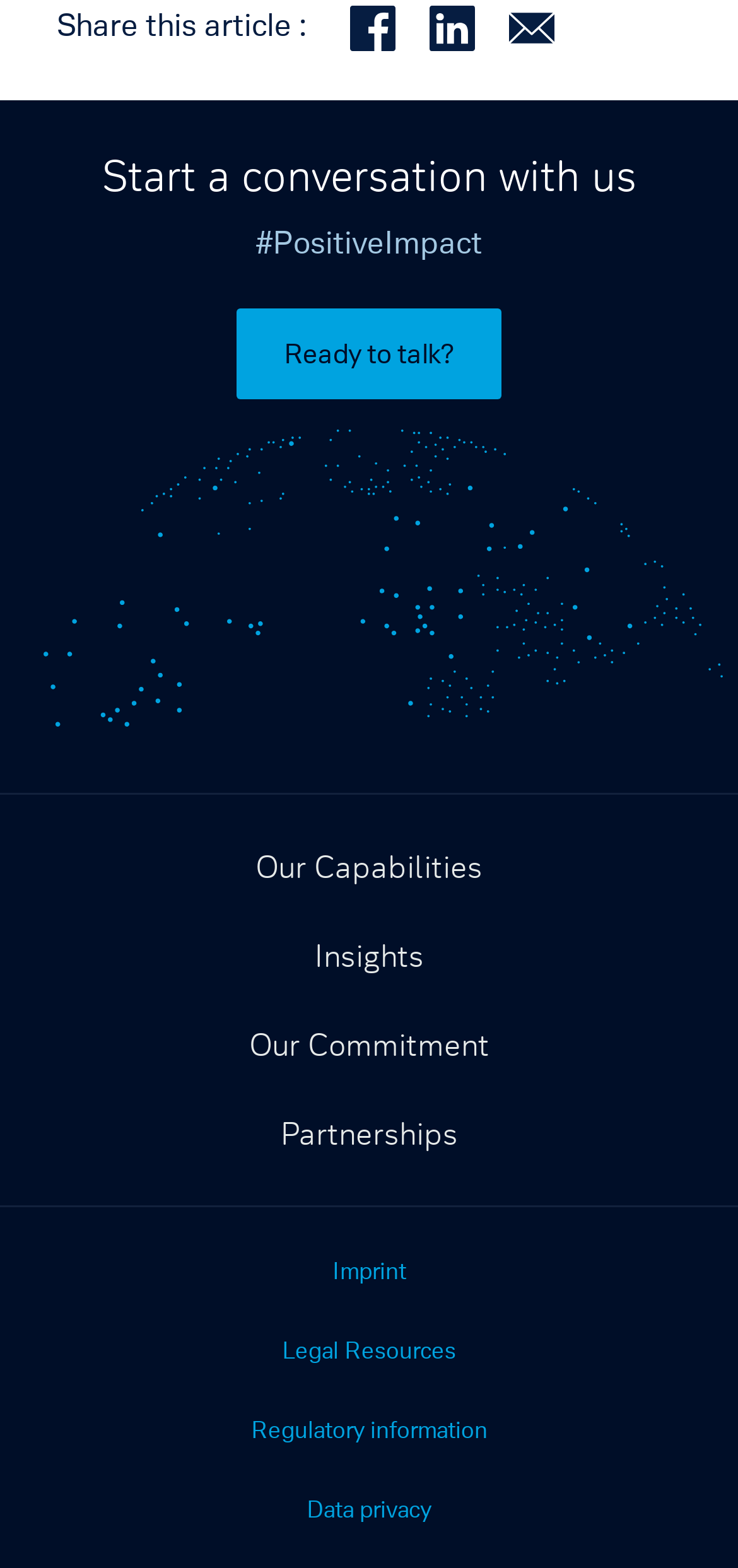Please indicate the bounding box coordinates of the element's region to be clicked to achieve the instruction: "Share this article on Facebook". Provide the coordinates as four float numbers between 0 and 1, i.e., [left, top, right, bottom].

[0.474, 0.004, 0.582, 0.027]